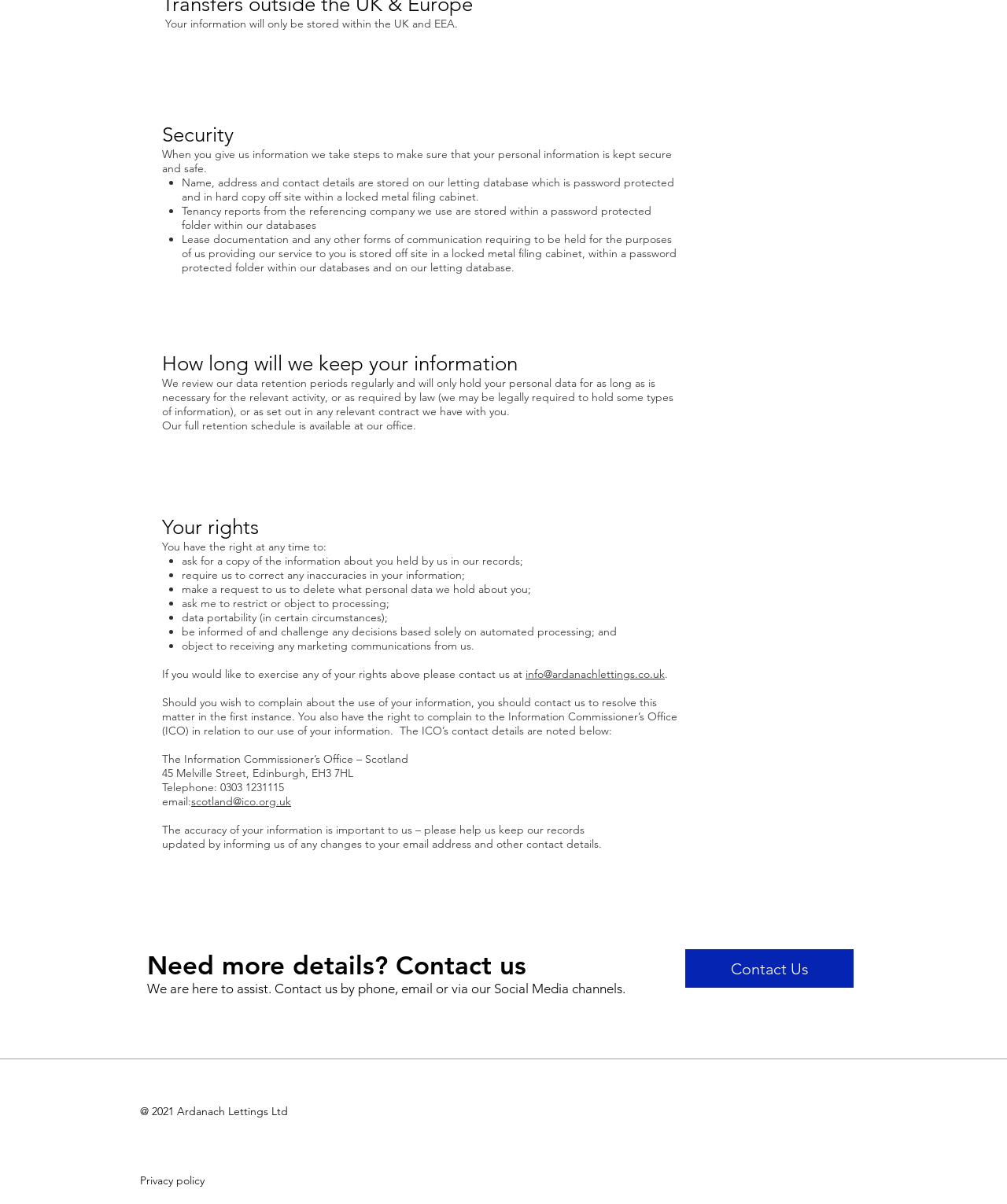Indicate the bounding box coordinates of the element that needs to be clicked to satisfy the following instruction: "Learn about vaping devices". The coordinates should be four float numbers between 0 and 1, i.e., [left, top, right, bottom].

None